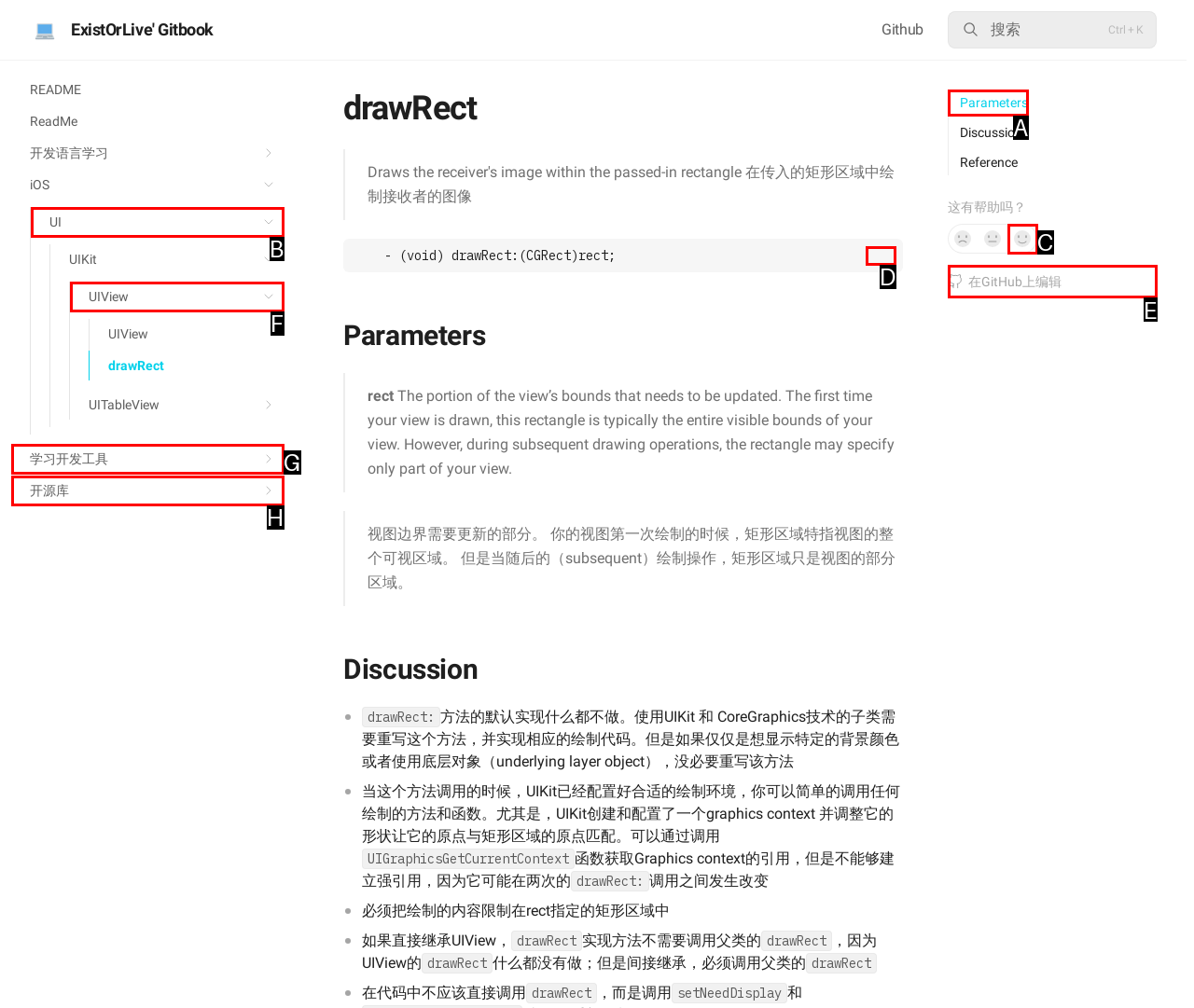Which option should be clicked to execute the task: send a message to Chris Beaven?
Reply with the letter of the chosen option.

None